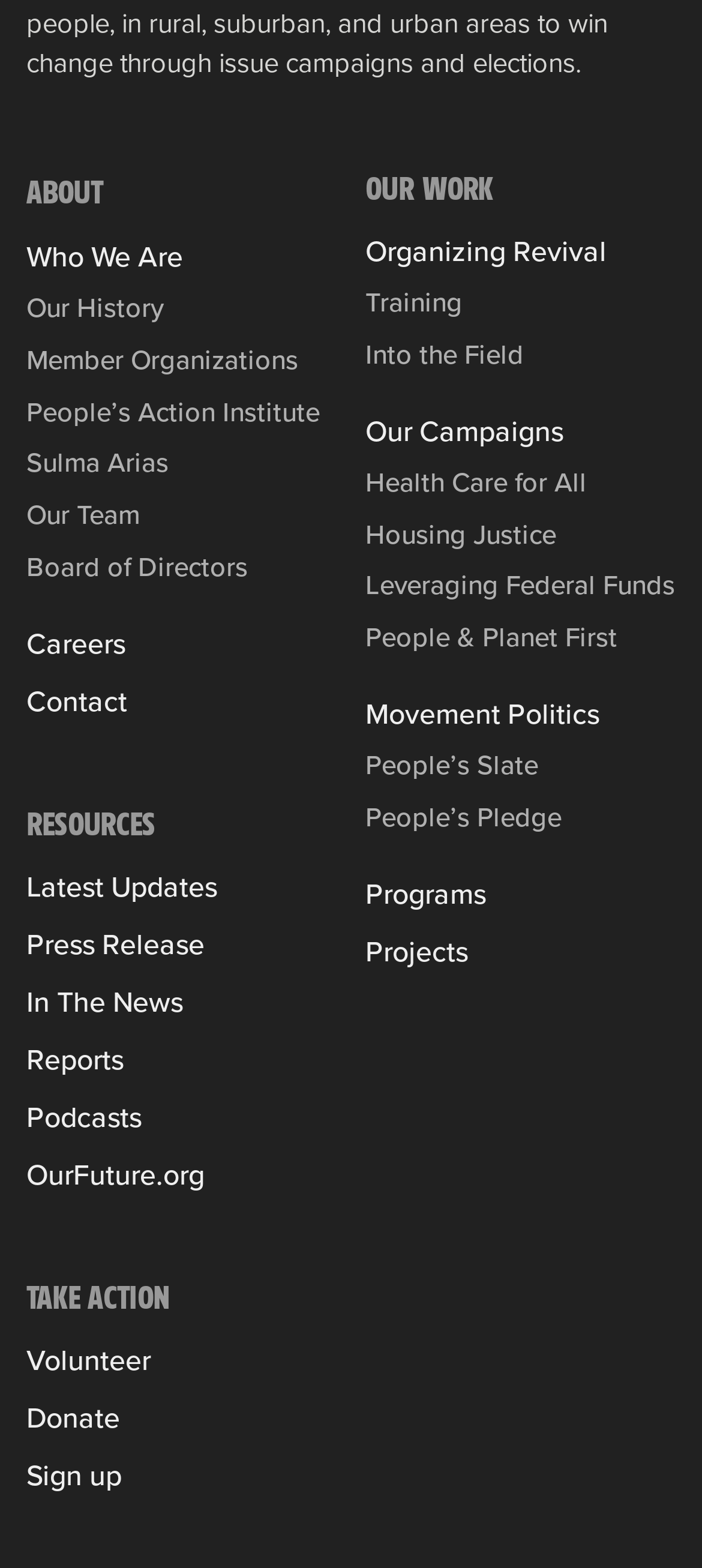What is the first link under the 'ABOUT' section?
Based on the image, answer the question with a single word or brief phrase.

Who We Are